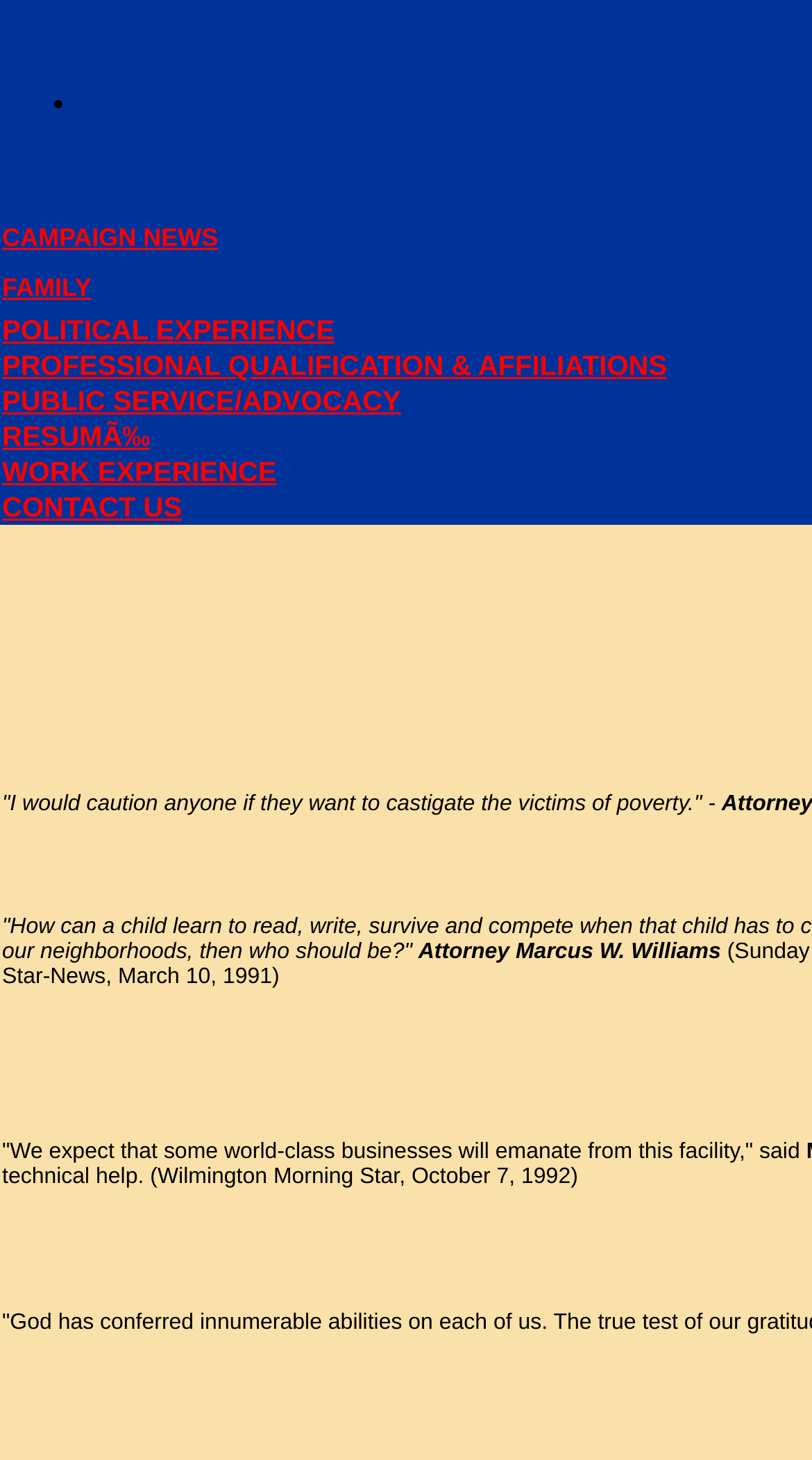Using the provided description: "RESUMÃ‰", find the bounding box coordinates of the corresponding UI element. The output should be four float numbers between 0 and 1, in the format [left, top, right, bottom].

[0.003, 0.288, 0.185, 0.309]